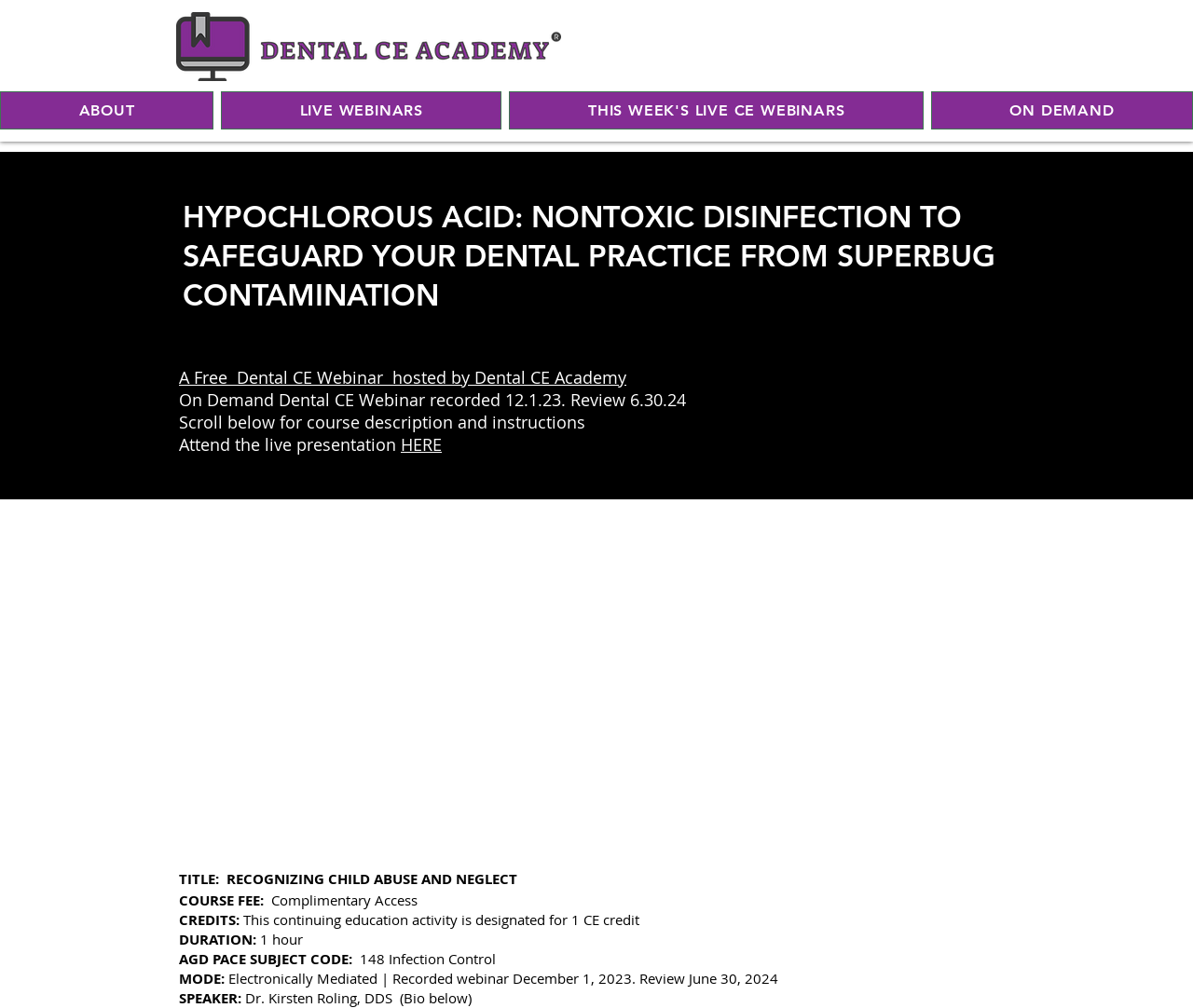How many CE credits is this continuing education activity designated for?
Look at the image and provide a short answer using one word or a phrase.

1 CE credit